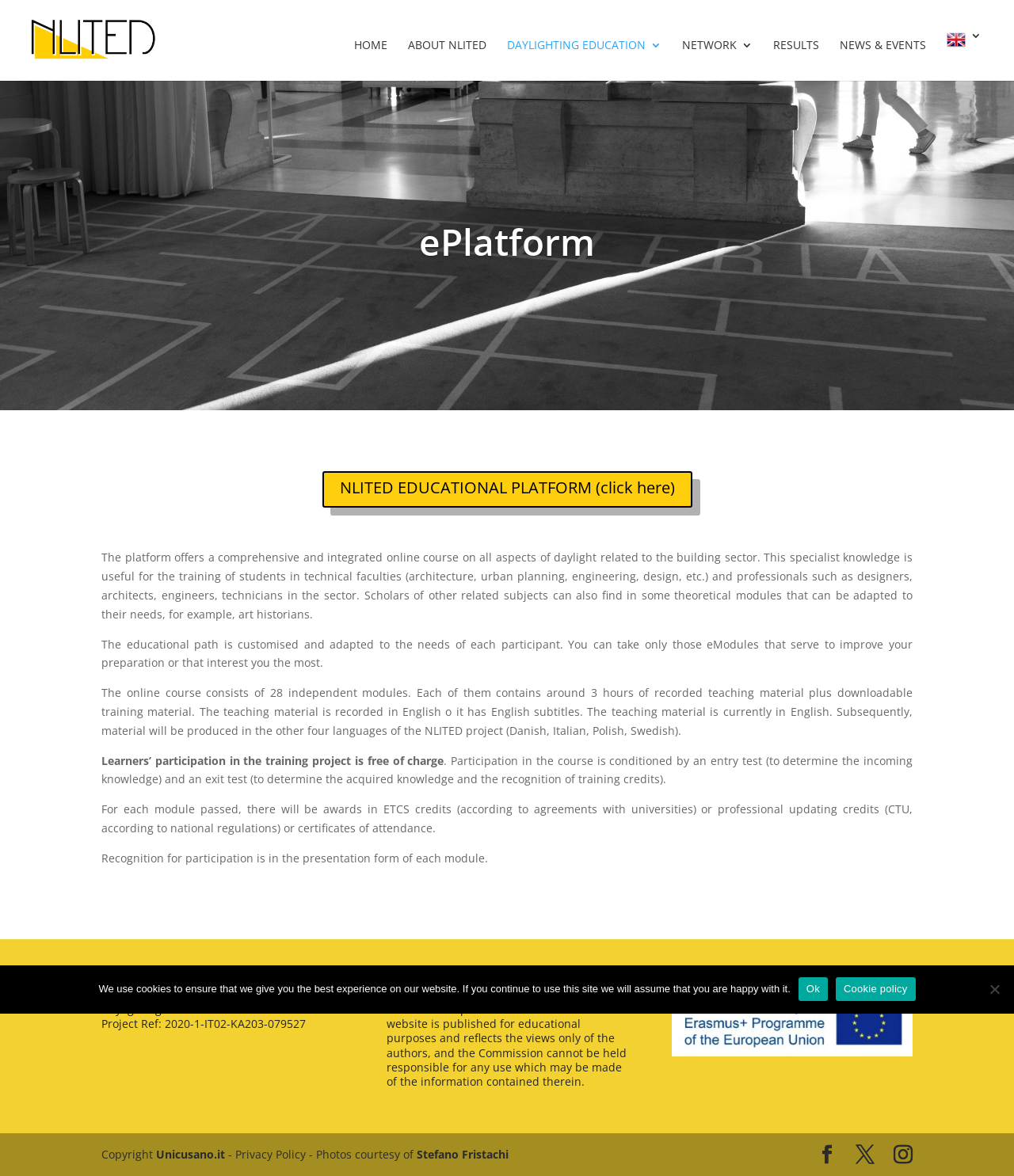Given the following UI element description: "Facebook", find the bounding box coordinates in the webpage screenshot.

[0.806, 0.974, 0.825, 0.991]